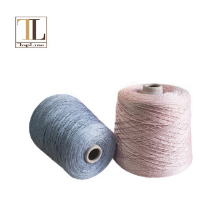What type of projects are the yarns ideal for?
Please use the visual content to give a single word or phrase answer.

Knitting or crochet